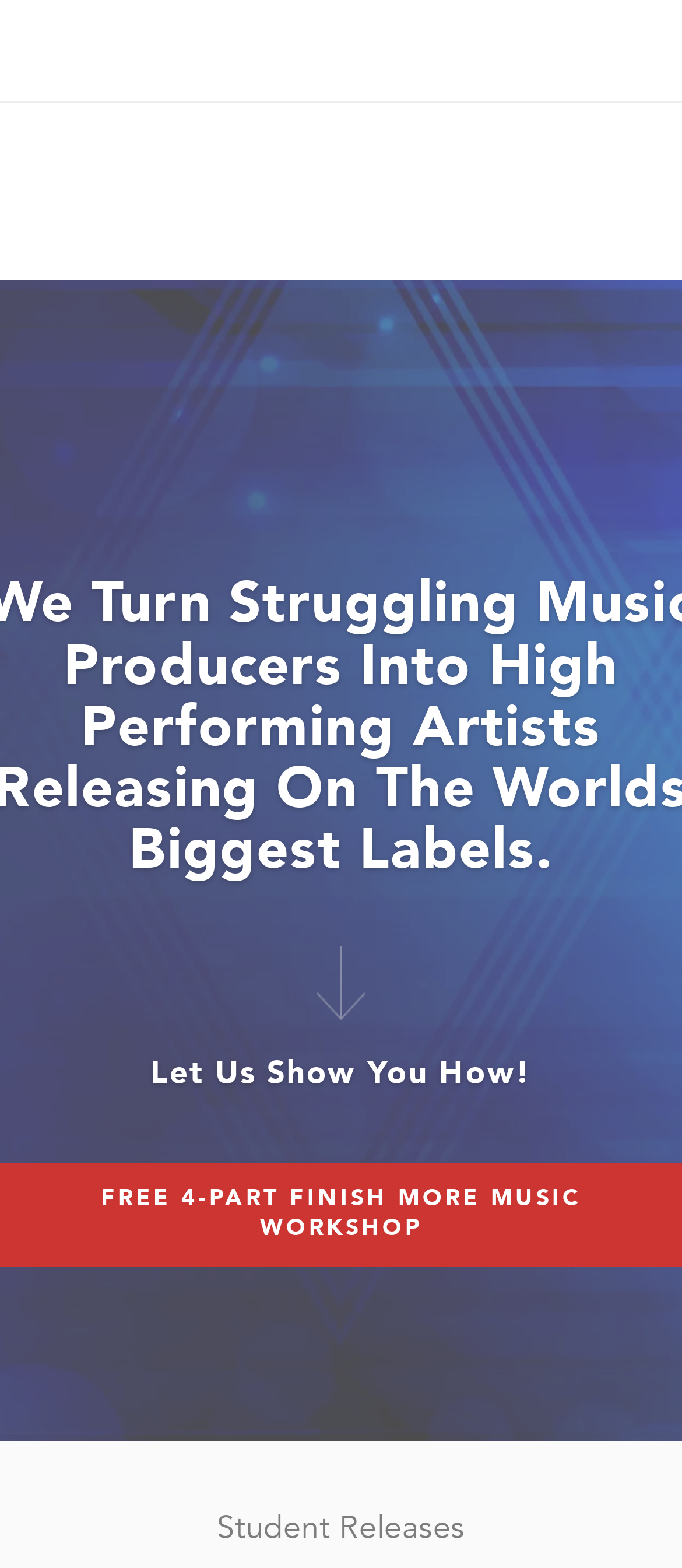Given the webpage screenshot, identify the bounding box of the UI element that matches this description: "title="Finish More Music"".

[0.064, 0.016, 0.577, 0.048]